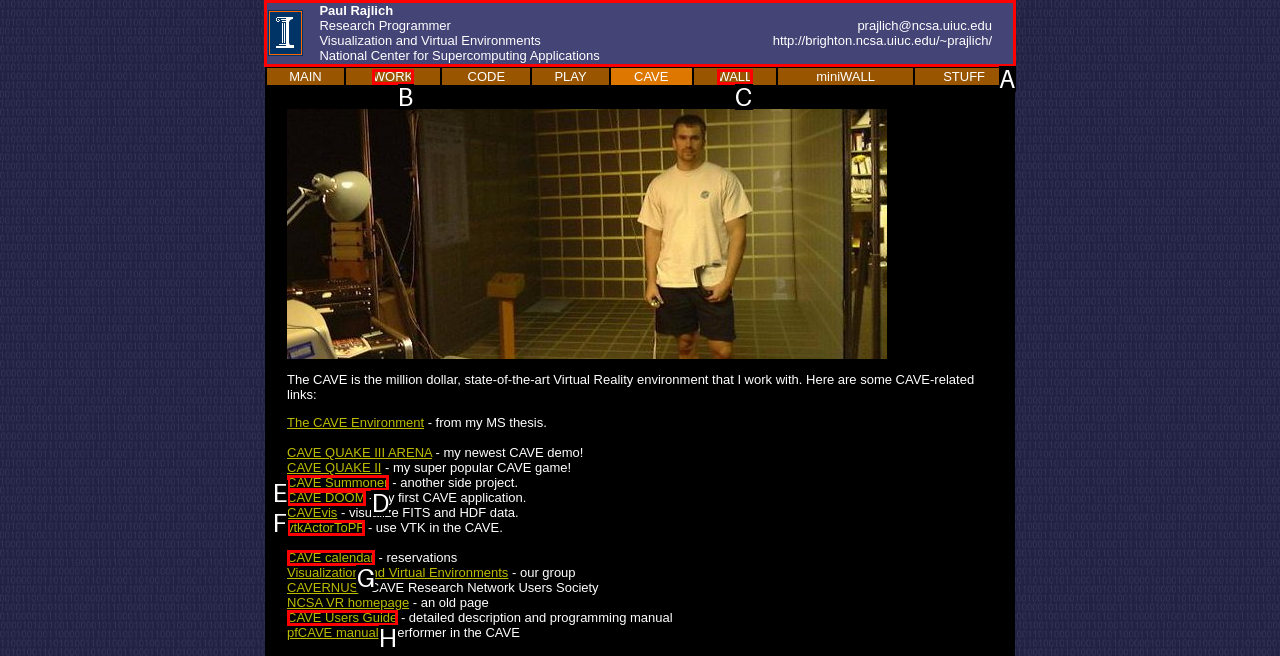Choose the HTML element to click for this instruction: View Paul Rajlich's research Answer with the letter of the correct choice from the given options.

A